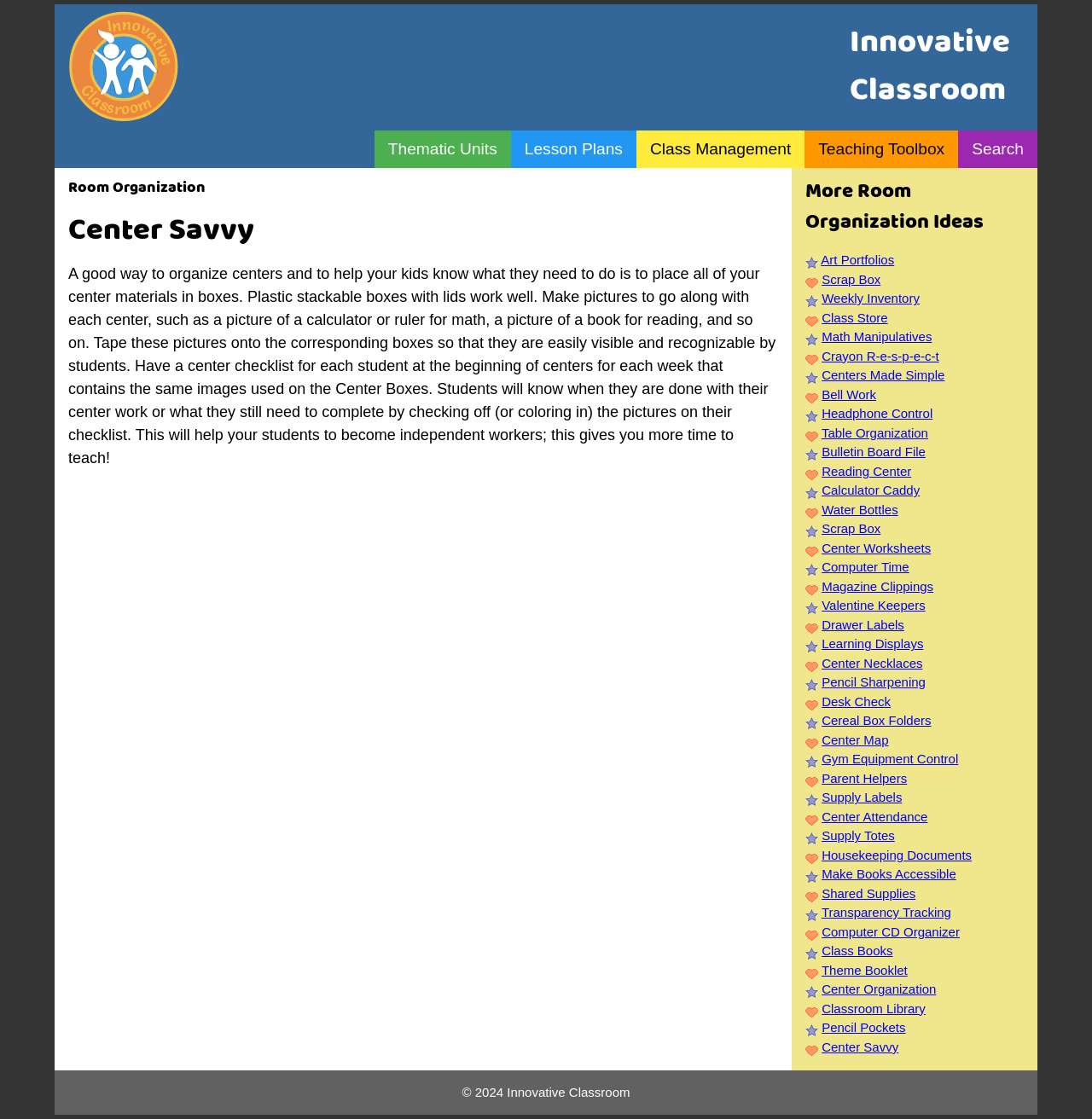Provide the bounding box coordinates, formatted as (top-left x, top-left y, bottom-right x, bottom-right y), with all values being floating point numbers between 0 and 1. Identify the bounding box of the UI element that matches the description: Center Organization

[0.752, 0.878, 0.857, 0.891]